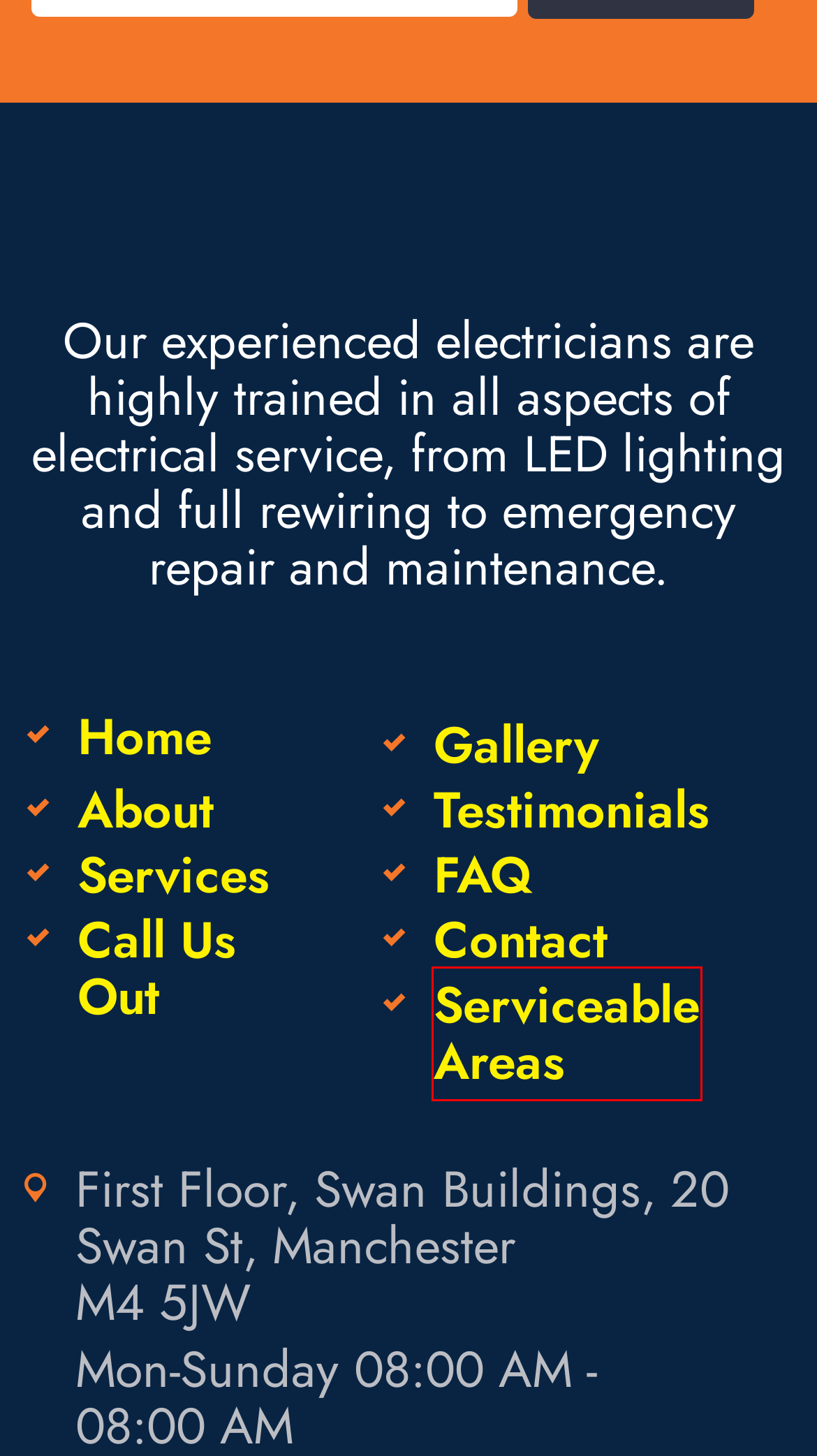Given a screenshot of a webpage with a red rectangle bounding box around a UI element, select the best matching webpage description for the new webpage that appears after clicking the highlighted element. The candidate descriptions are:
A. Electrician In Manchester Reviews - Bilwire Electrical Services
B. About Us - Bilwire Electrical Services
C. FAQ - Bilwire Electrical Services
D. Best Electrician In Manchester - Bilwire Electrical Services
E. Serviceable Areas | Bilwire Electrical Services
F. Contact Us | 24 Hour Electrician In Manchester | Bilwire Electrical Services
G. Electrician In Manchester | Bilwire Electrical Services
H. Our Gallery - Bilwire Electrical Services

E